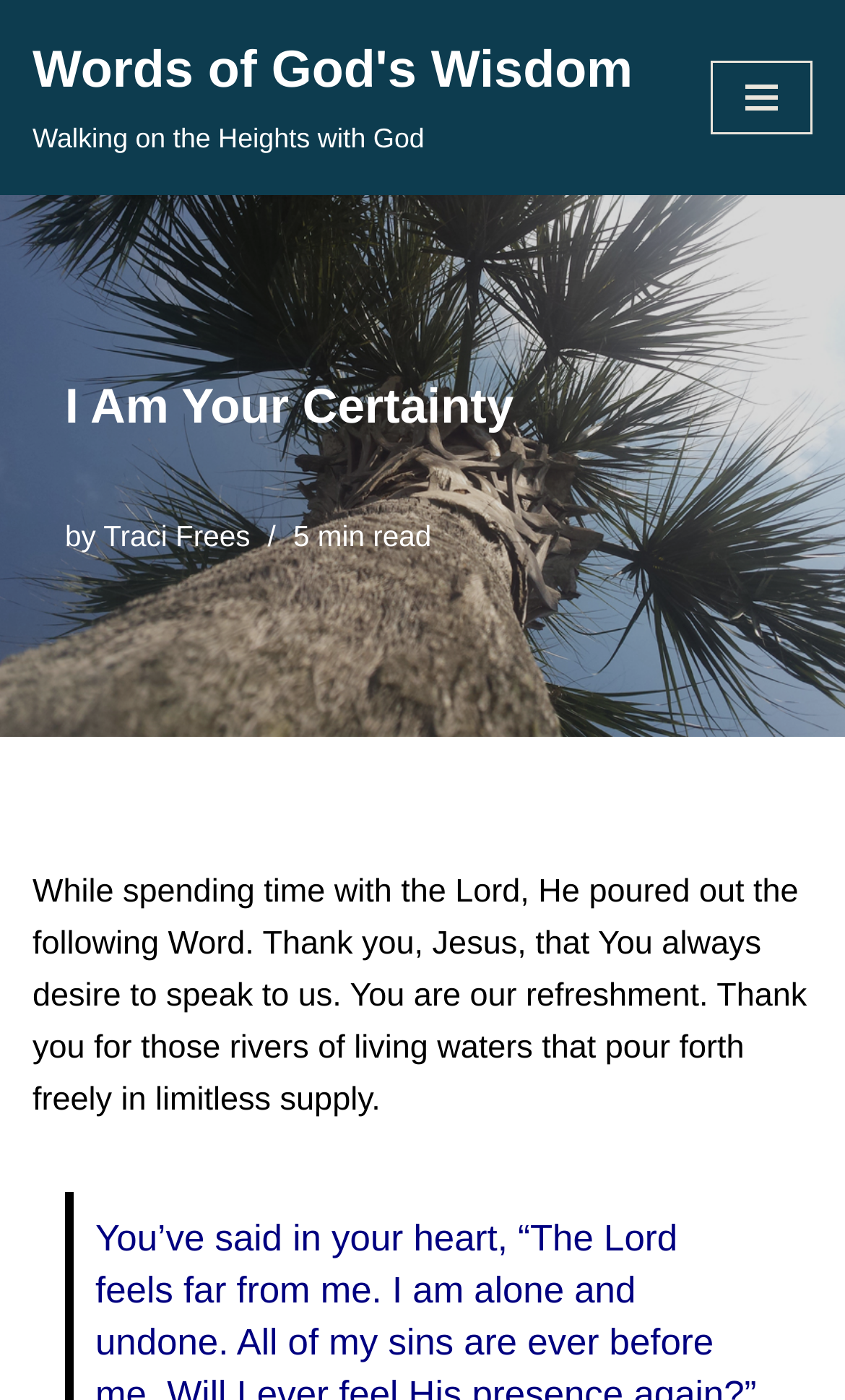Write an extensive caption that covers every aspect of the webpage.

The webpage is titled "I Am Your Certainty – Words of God's Wisdom" and appears to be a blog post or article. At the top left of the page, there is a link to "Skip to content". Next to it, on the top right, is a button labeled "Navigation Menu" which is currently not expanded. 

Below the navigation button, there is a heading that reads "I Am Your Certainty" centered at the top of the page. Underneath the heading, the author's name "Traci Frees" is mentioned, along with a label indicating that the article is a "5 min read". 

The main content of the page is a passage of text that starts with "While spending time with the Lord, He poured out the following Word..." and continues to express gratitude to Jesus for speaking to and refreshing the reader. This passage takes up most of the page's content area.